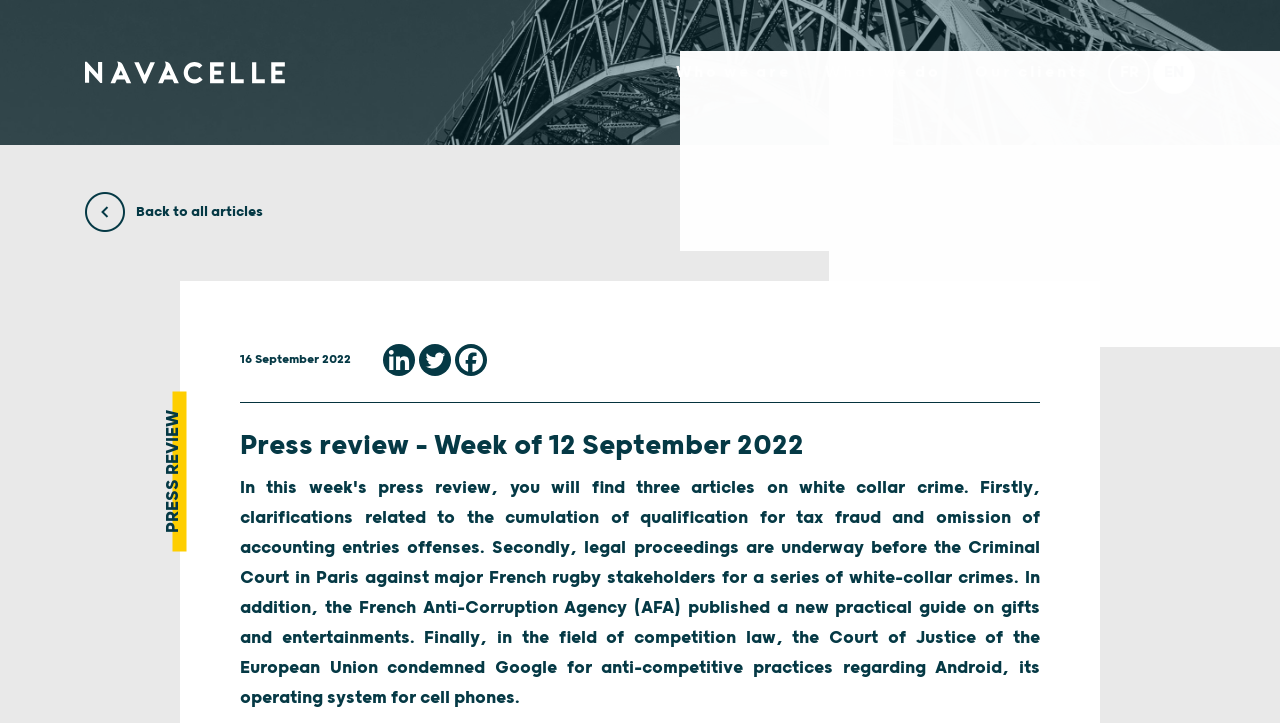Predict the bounding box coordinates of the area that should be clicked to accomplish the following instruction: "View all articles". The bounding box coordinates should consist of four float numbers between 0 and 1, i.e., [left, top, right, bottom].

[0.066, 0.283, 0.205, 0.305]